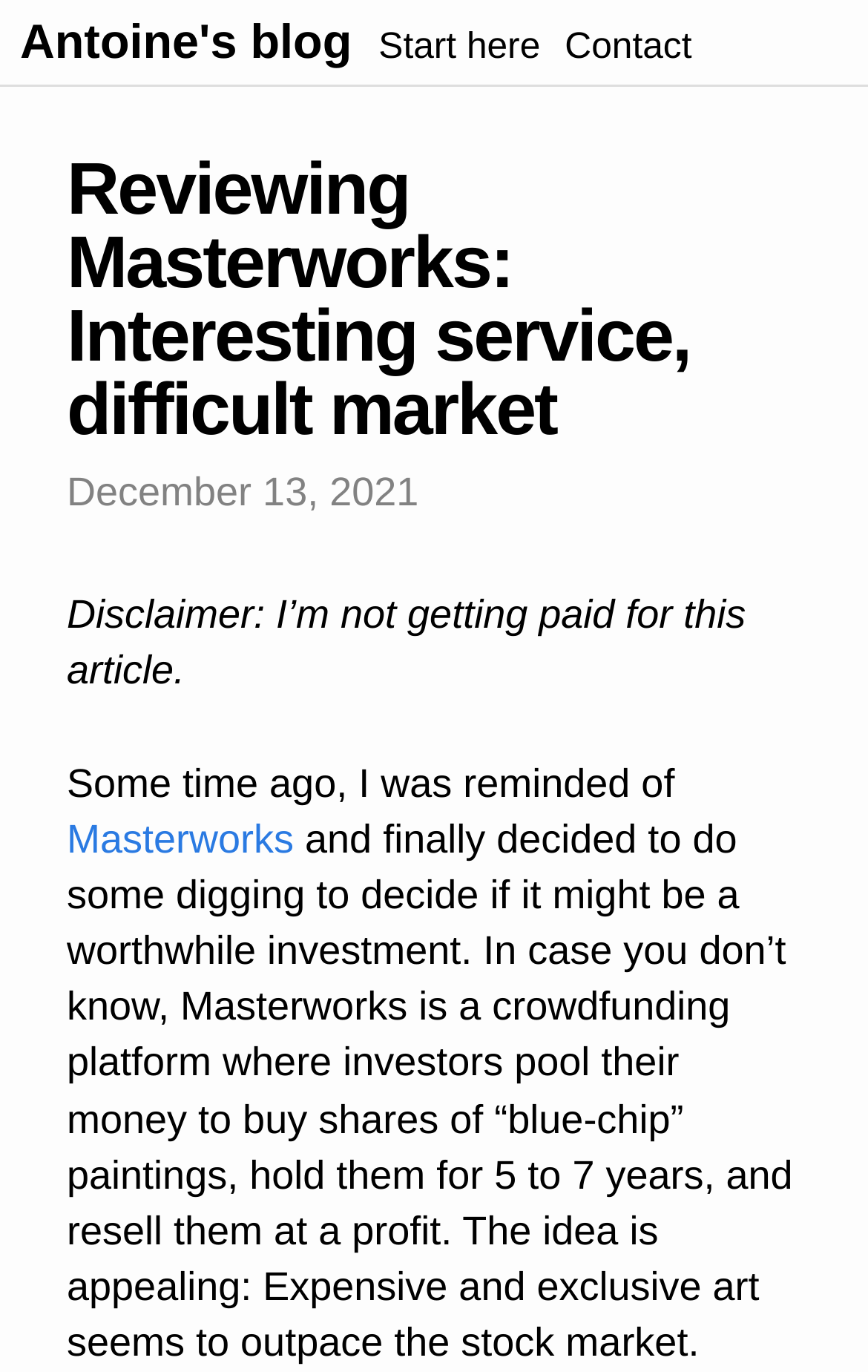What is the position of the 'Contact' link?
Refer to the image and respond with a one-word or short-phrase answer.

Top right